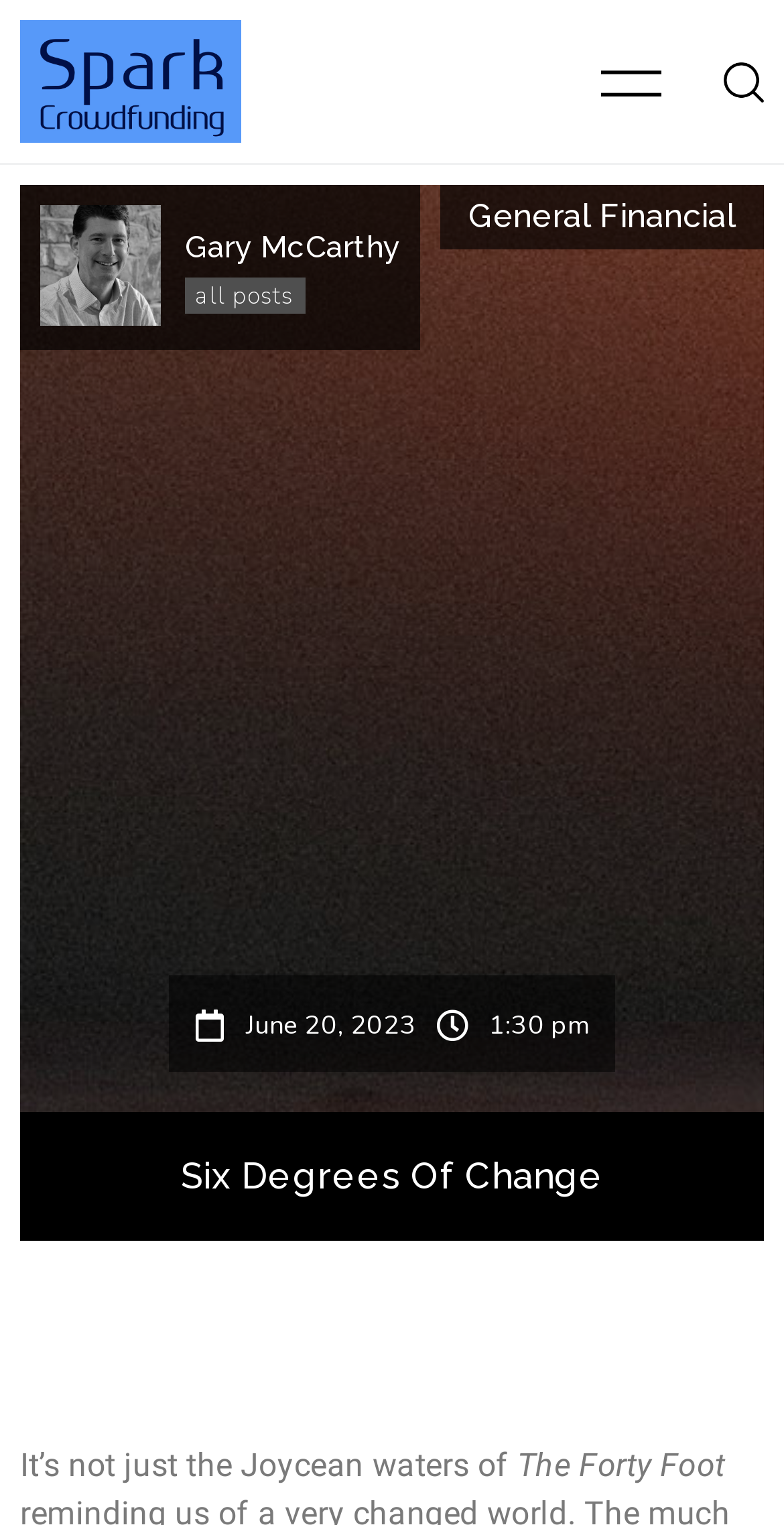Can you extract the headline from the webpage for me?

Six Degrees Of Change